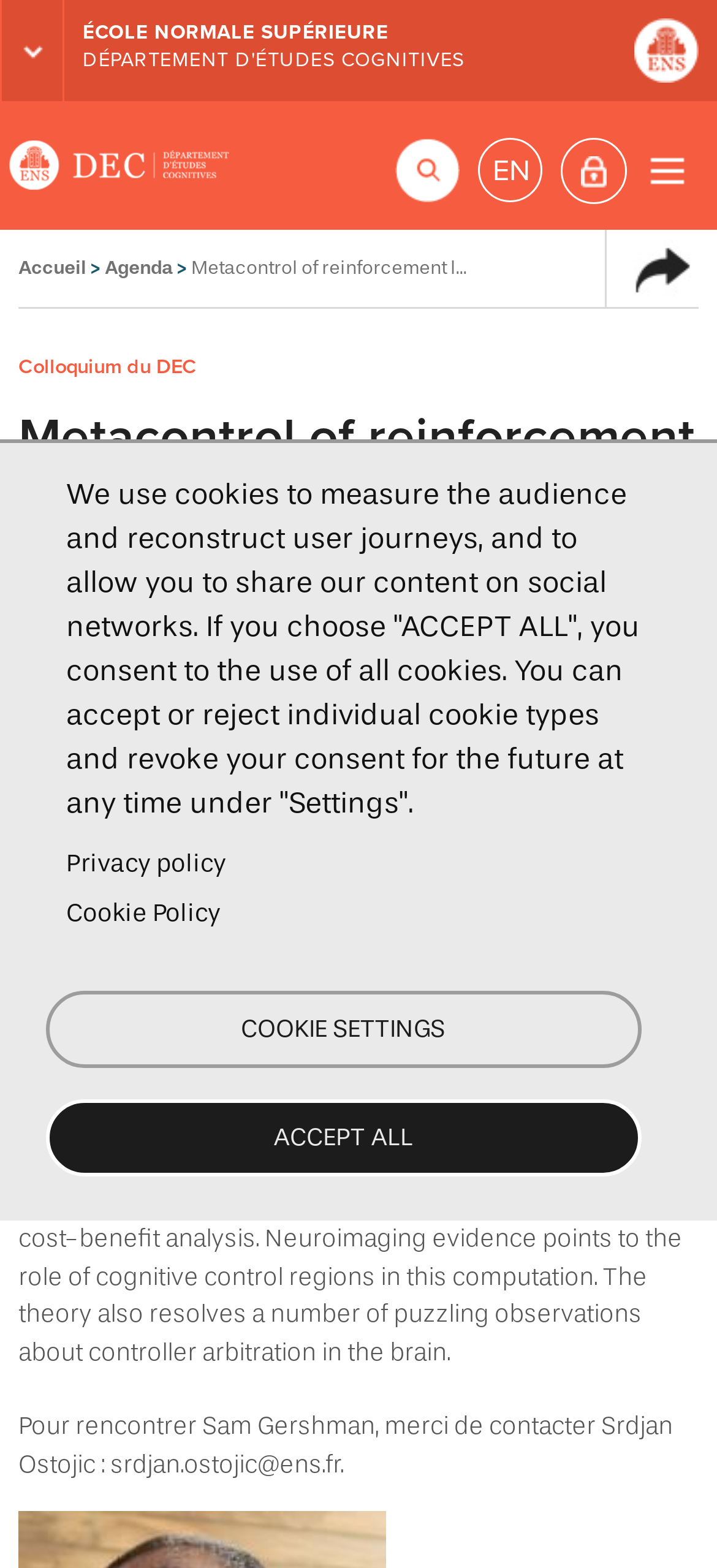Describe all the significant parts and information present on the webpage.

The webpage appears to be an event page for a colloquium titled "Metacontrol of Reinforcement Learning" organized by the Département d'Études Cognitives (DEC) at the École Normale Supérieure (ENS) in Paris. 

At the top of the page, there are several navigation links, including "LES LABORATOIRES", "ÉCOLE NORMALE SUPÉRIEURE", and "DÉPARTEMENT D'ÉTUDES COGNITIVES". On the top right, there is an image of the ENS logo and a link to the ENS website. 

Below the navigation links, there is a search bar and a language selection link. On the top right, there is a menu link and an intranet link. 

The main content of the page is divided into sections. The first section displays the title of the colloquium, "Metacontrol of Reinforcement Learning", and the name of the speaker, Sam Gershman from Harvard. 

The next section provides practical information about the event, including the date, time, and location. The location is specified as ENS, salle Jaurès, 24 rue Lhomond, 75005 Paris. 

Below this section, there is a long paragraph describing the topic of the colloquium, which is about the two systems competing for control of behavior in reinforcement learning. 

Further down, there is a note about meeting the speaker, Sam Gershman, and contact information for Srdjan Ostojic. 

At the bottom of the page, there is a section about cookies and privacy policy, with links to the privacy policy and cookie policy. There are also two buttons, "COOKIE SETTINGS" and "ACCEPT ALL", for managing cookie preferences.